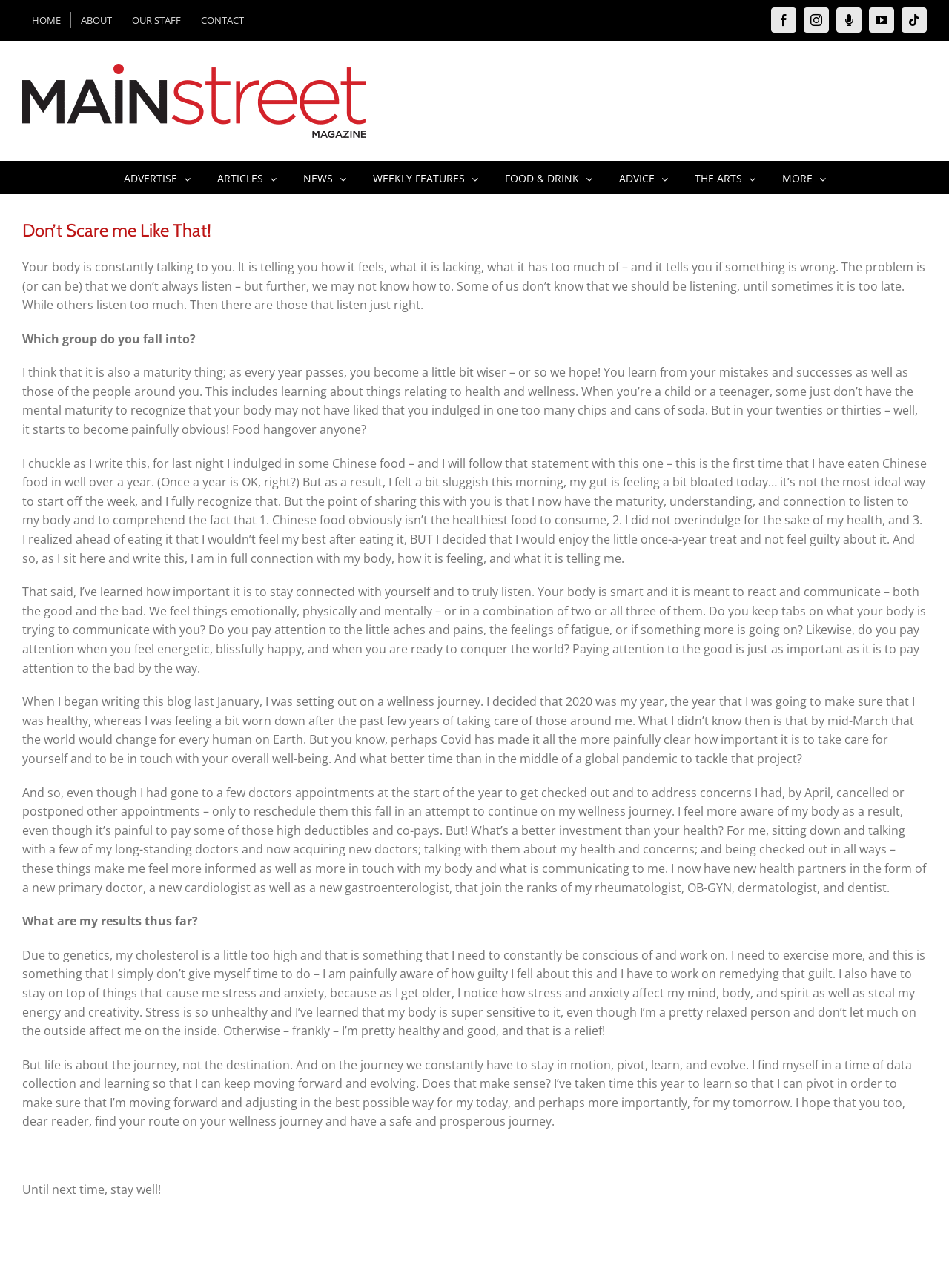Bounding box coordinates are specified in the format (top-left x, top-left y, bottom-right x, bottom-right y). All values are floating point numbers bounded between 0 and 1. Please provide the bounding box coordinate of the region this sentence describes: Moxie Podcast

[0.881, 0.006, 0.908, 0.025]